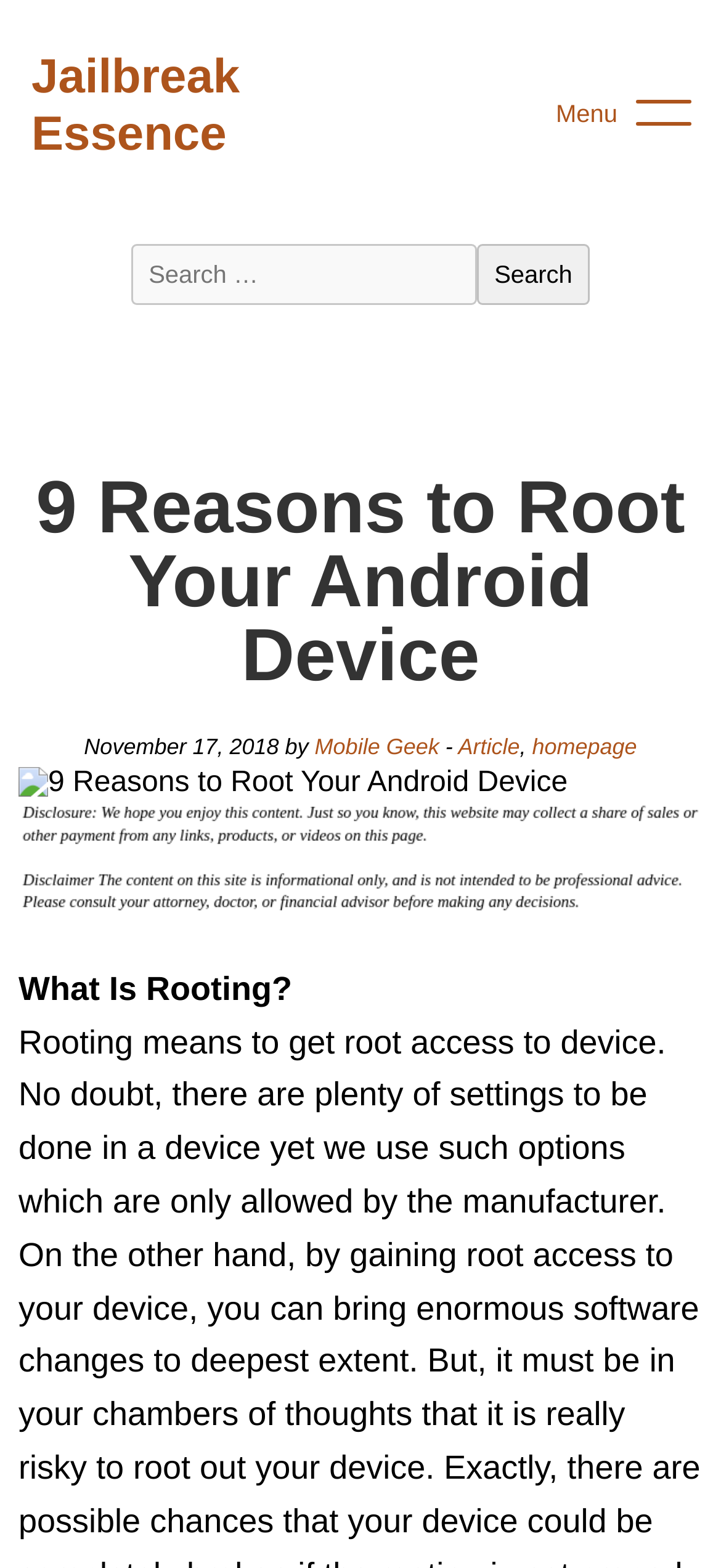Can you find and generate the webpage's heading?

9 Reasons to Root Your Android Device